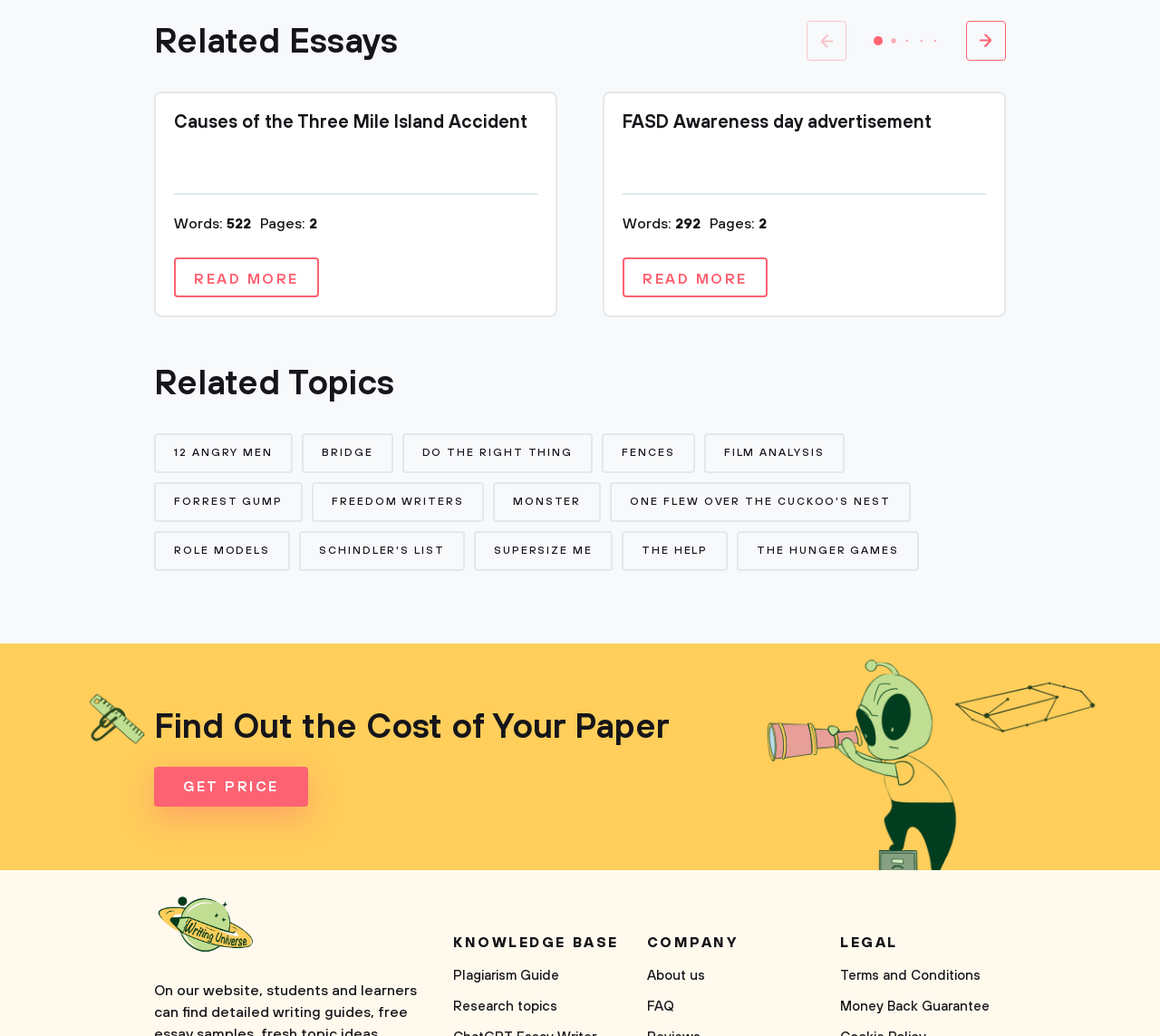Using the element description: "parent_node: Activepieces Review", determine the bounding box coordinates. The coordinates should be in the format [left, top, right, bottom], with values between 0 and 1.

None